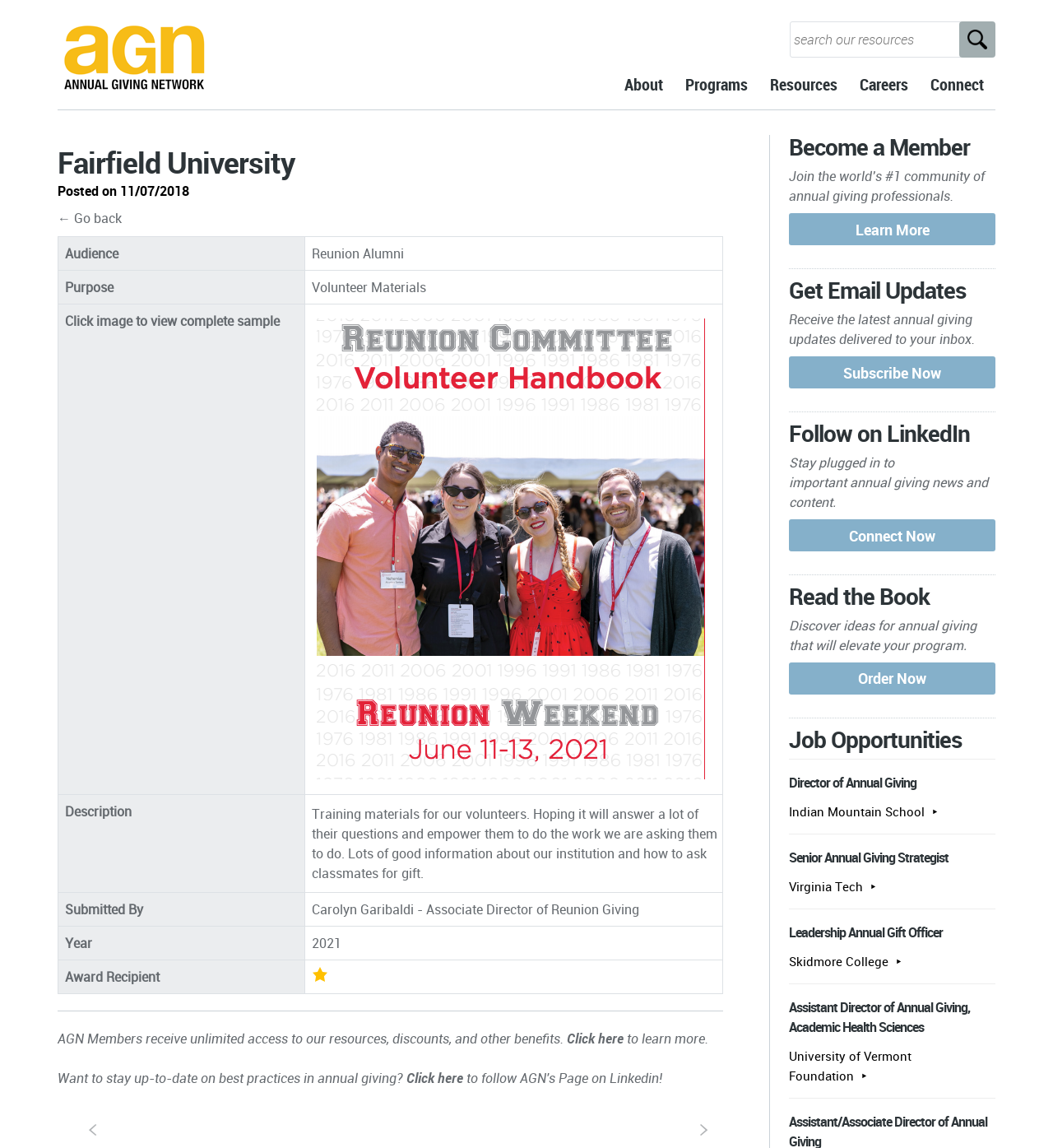Determine the bounding box coordinates of the region I should click to achieve the following instruction: "Subscribe to email updates". Ensure the bounding box coordinates are four float numbers between 0 and 1, i.e., [left, top, right, bottom].

[0.749, 0.317, 0.945, 0.333]